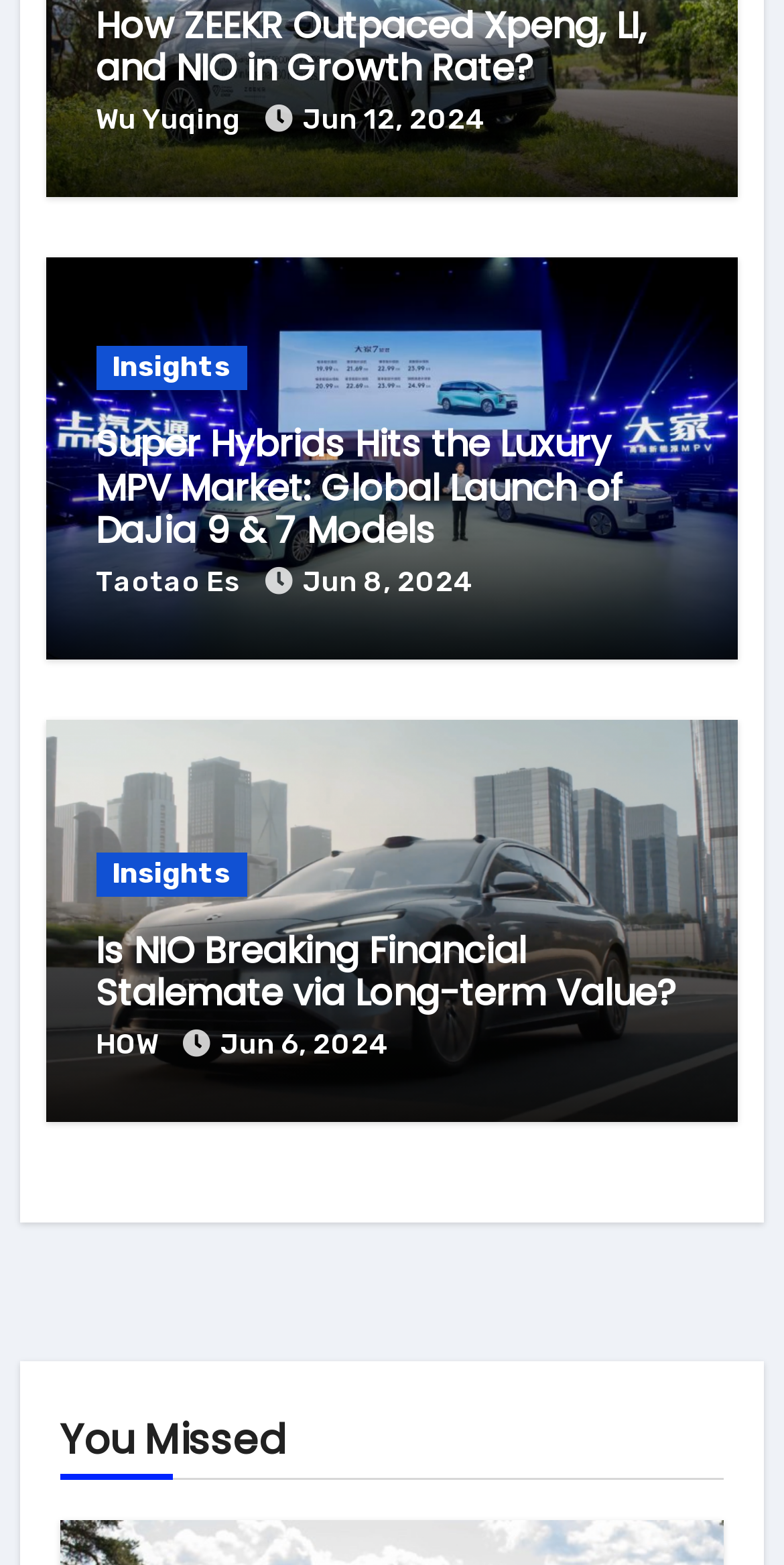Please locate the bounding box coordinates for the element that should be clicked to achieve the following instruction: "Check article about NIO's financial situation". Ensure the coordinates are given as four float numbers between 0 and 1, i.e., [left, top, right, bottom].

[0.122, 0.593, 0.878, 0.649]